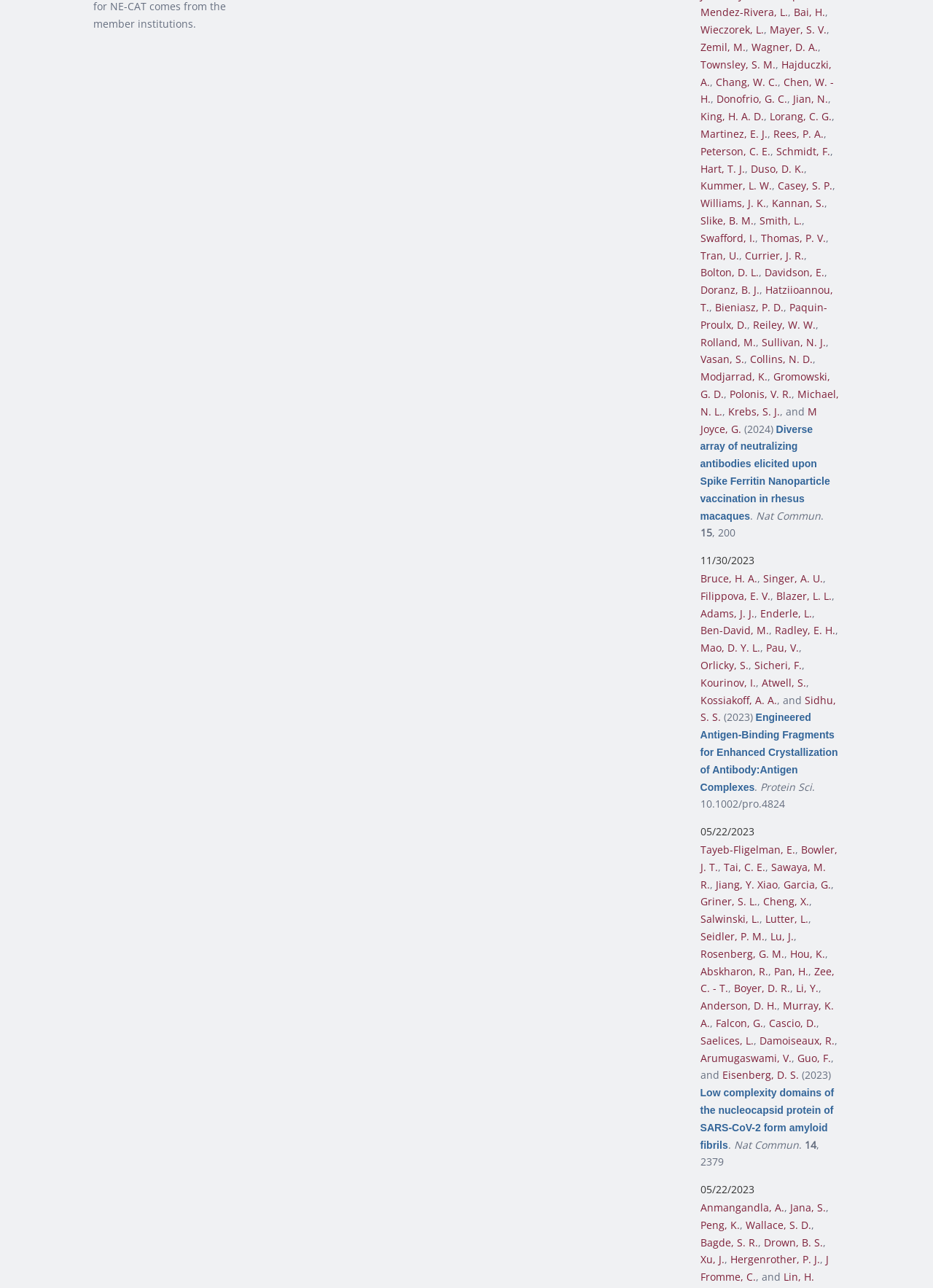Extract the bounding box coordinates for the UI element described as: "Kourinov, I.".

[0.75, 0.525, 0.81, 0.535]